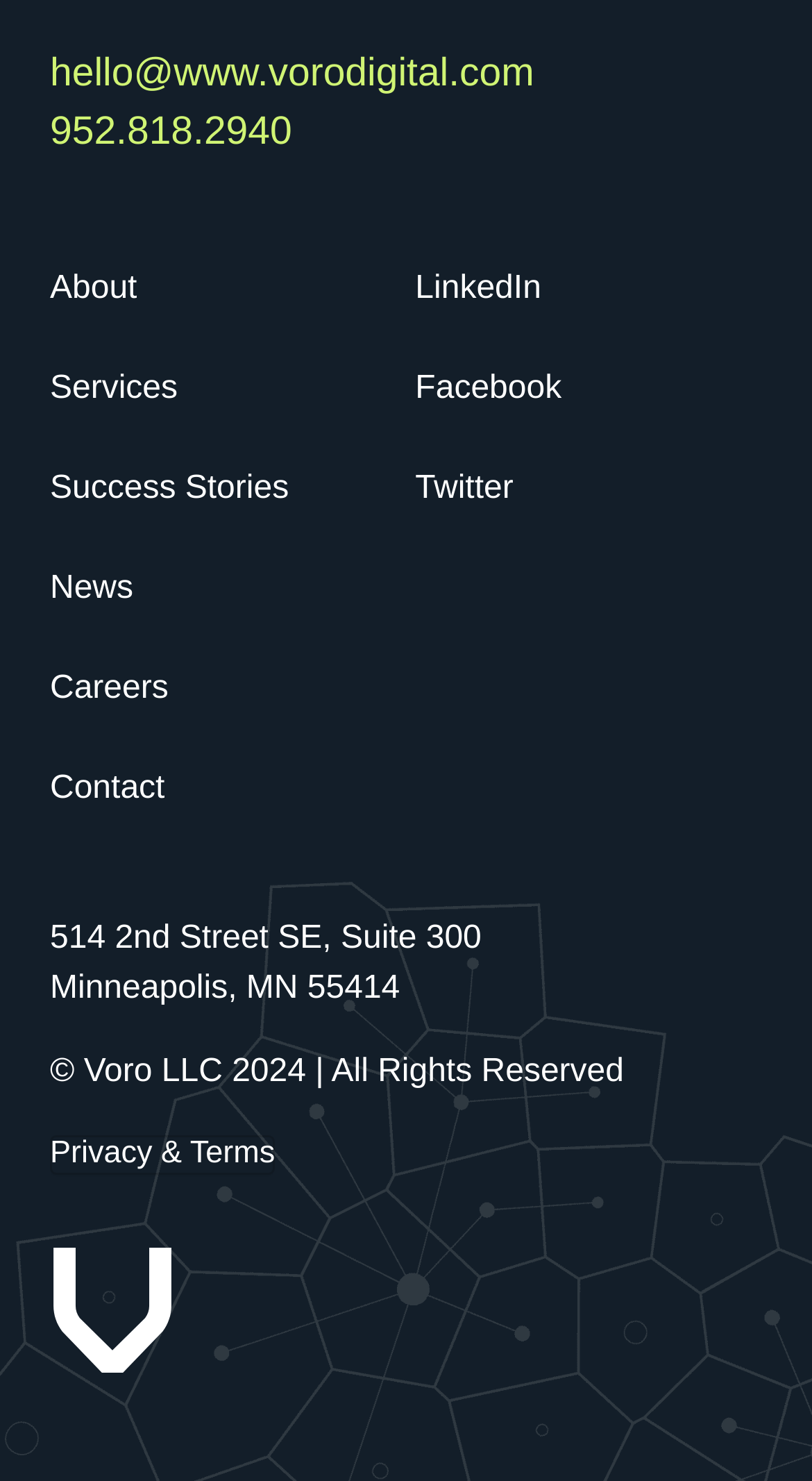Based on the element description Privacy & Terms, identify the bounding box coordinates for the UI element. The coordinates should be in the format (top-left x, top-left y, bottom-right x, bottom-right y) and within the 0 to 1 range.

[0.062, 0.767, 0.339, 0.793]